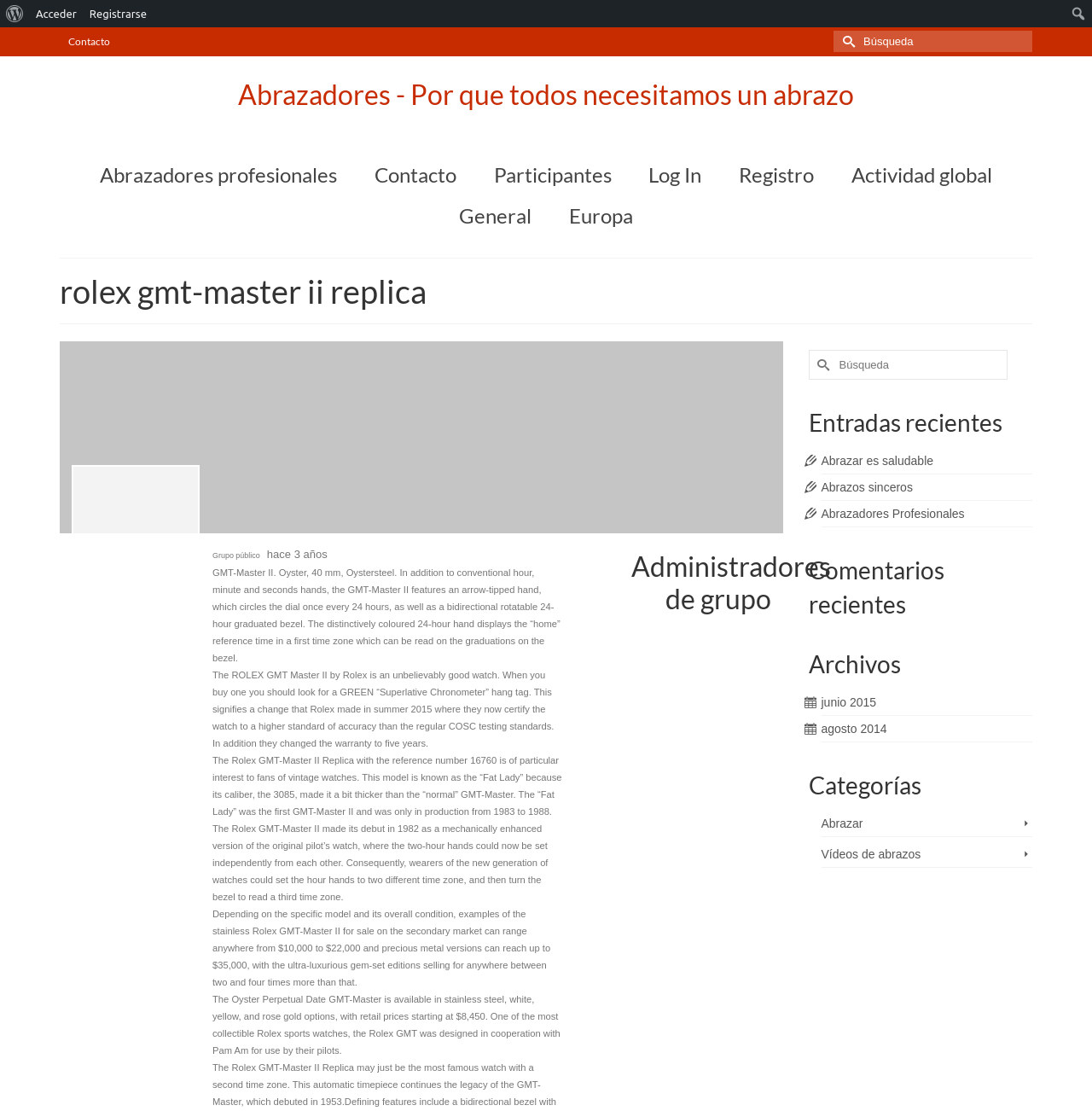Find the bounding box coordinates of the element I should click to carry out the following instruction: "Contact Mychaela Falconia".

None